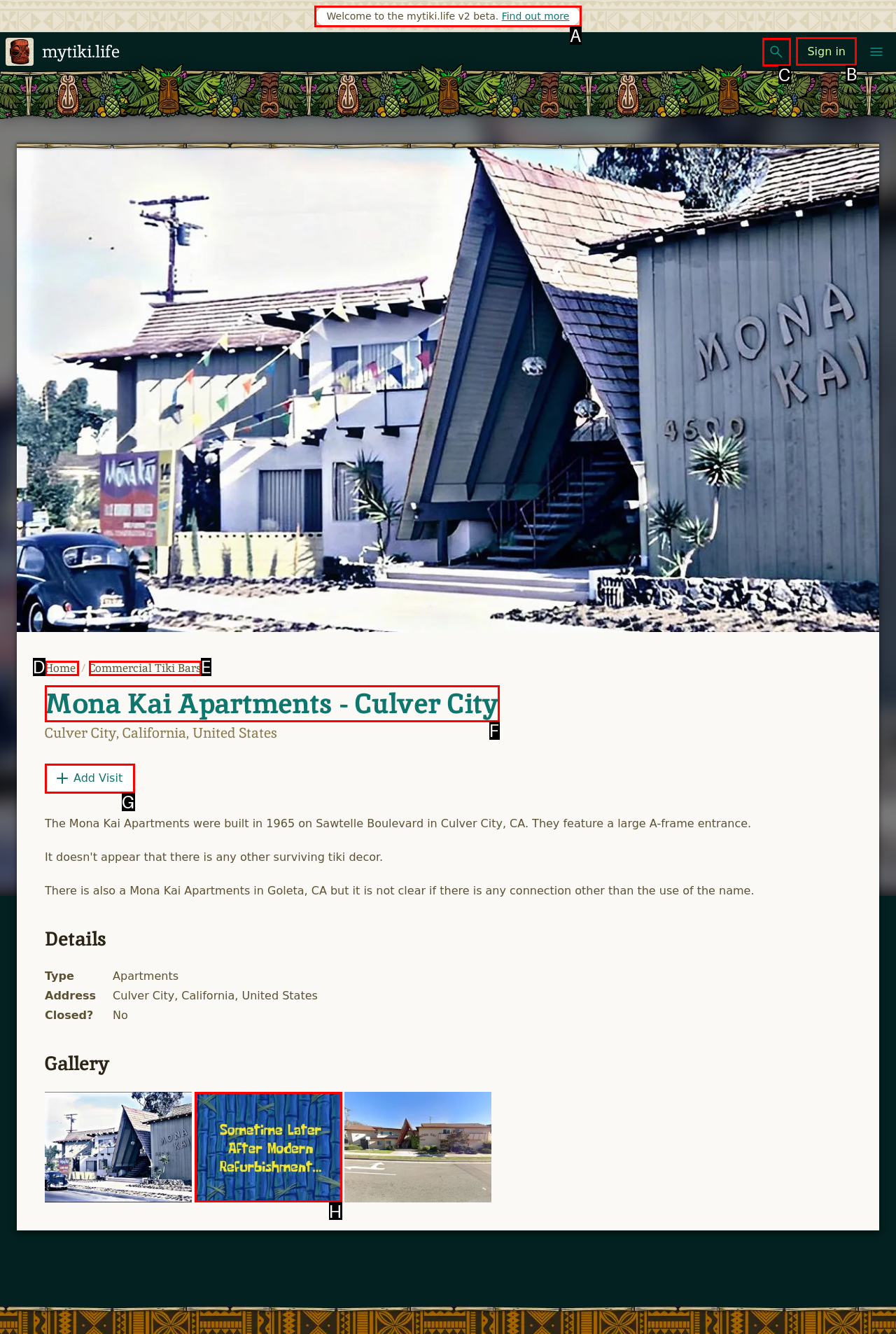To complete the task: Sign in, select the appropriate UI element to click. Respond with the letter of the correct option from the given choices.

B